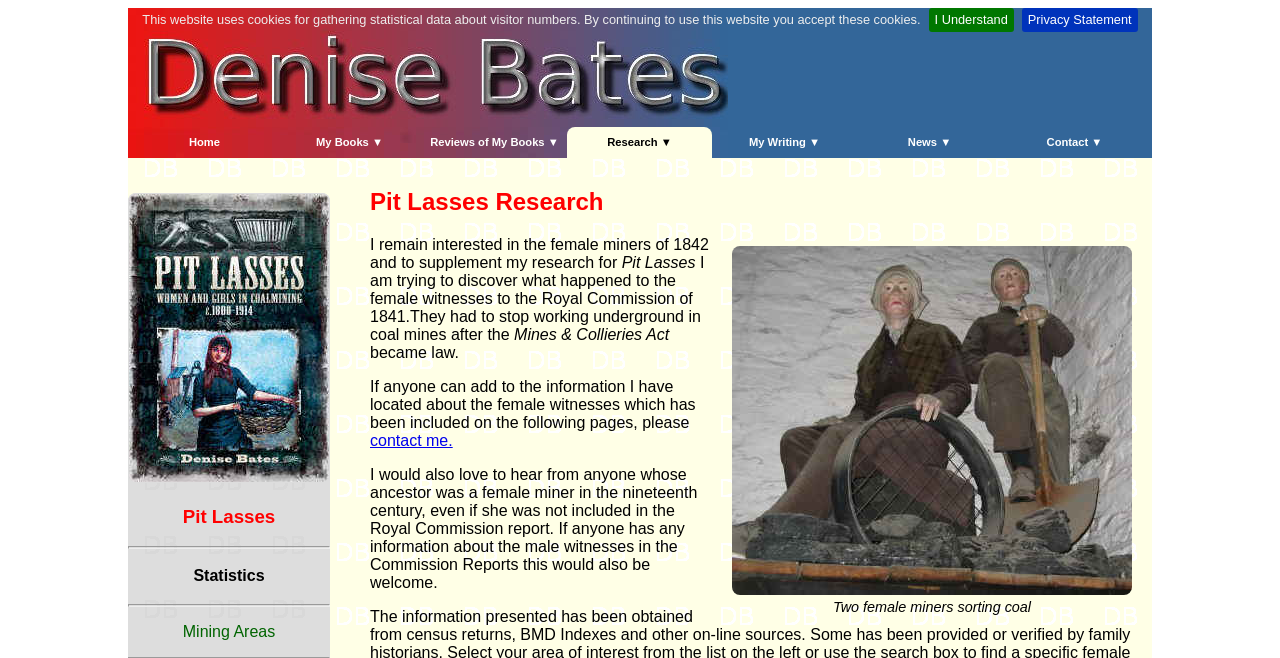Refer to the image and provide a thorough answer to this question:
What is the image on the webpage about?

The image on the webpage is about female miners, specifically two female miners sorting coal, as indicated by the figcaption and the image description.